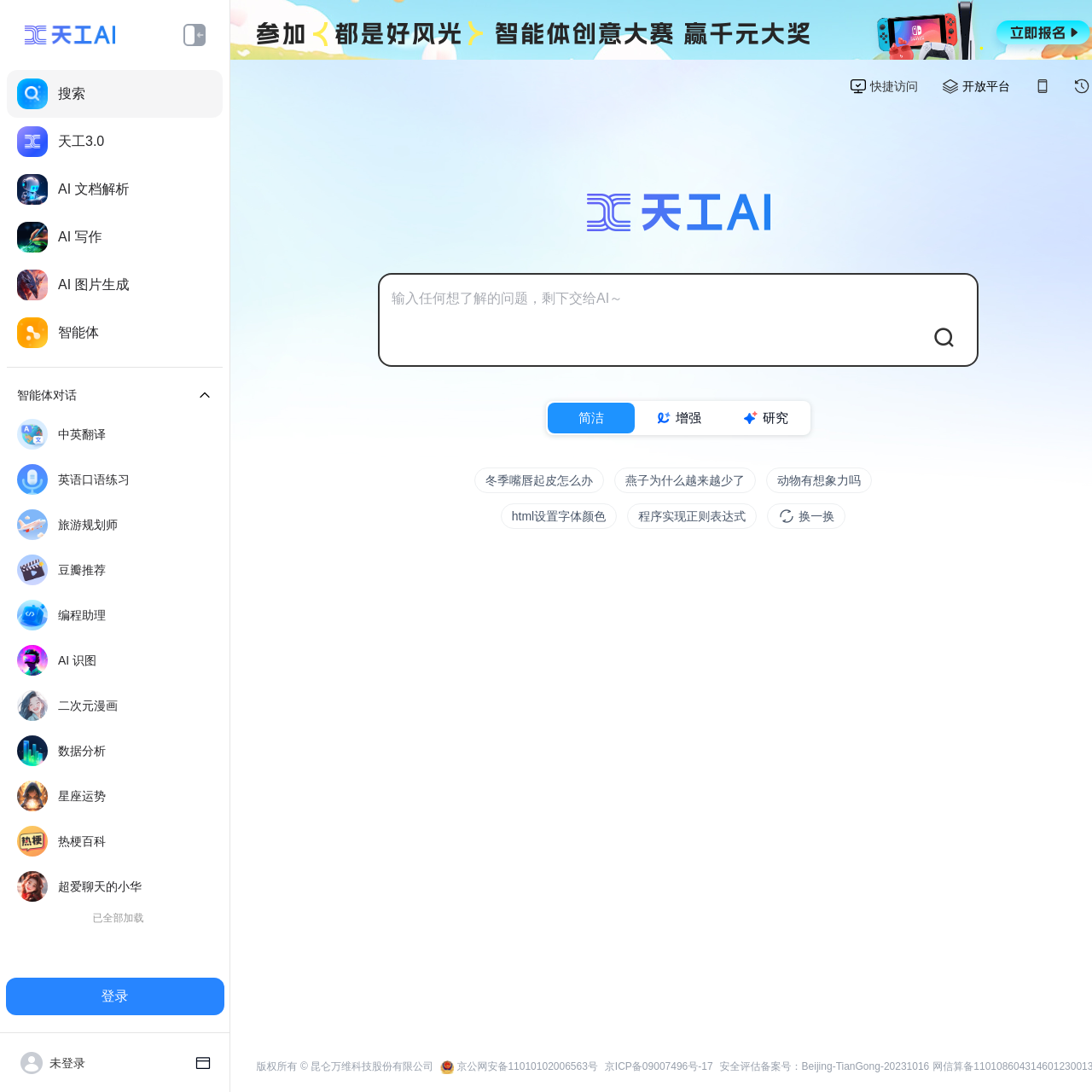Could you indicate the bounding box coordinates of the region to click in order to complete this instruction: "Read Anduril unveils game-changing electromagnetic warfare system".

None